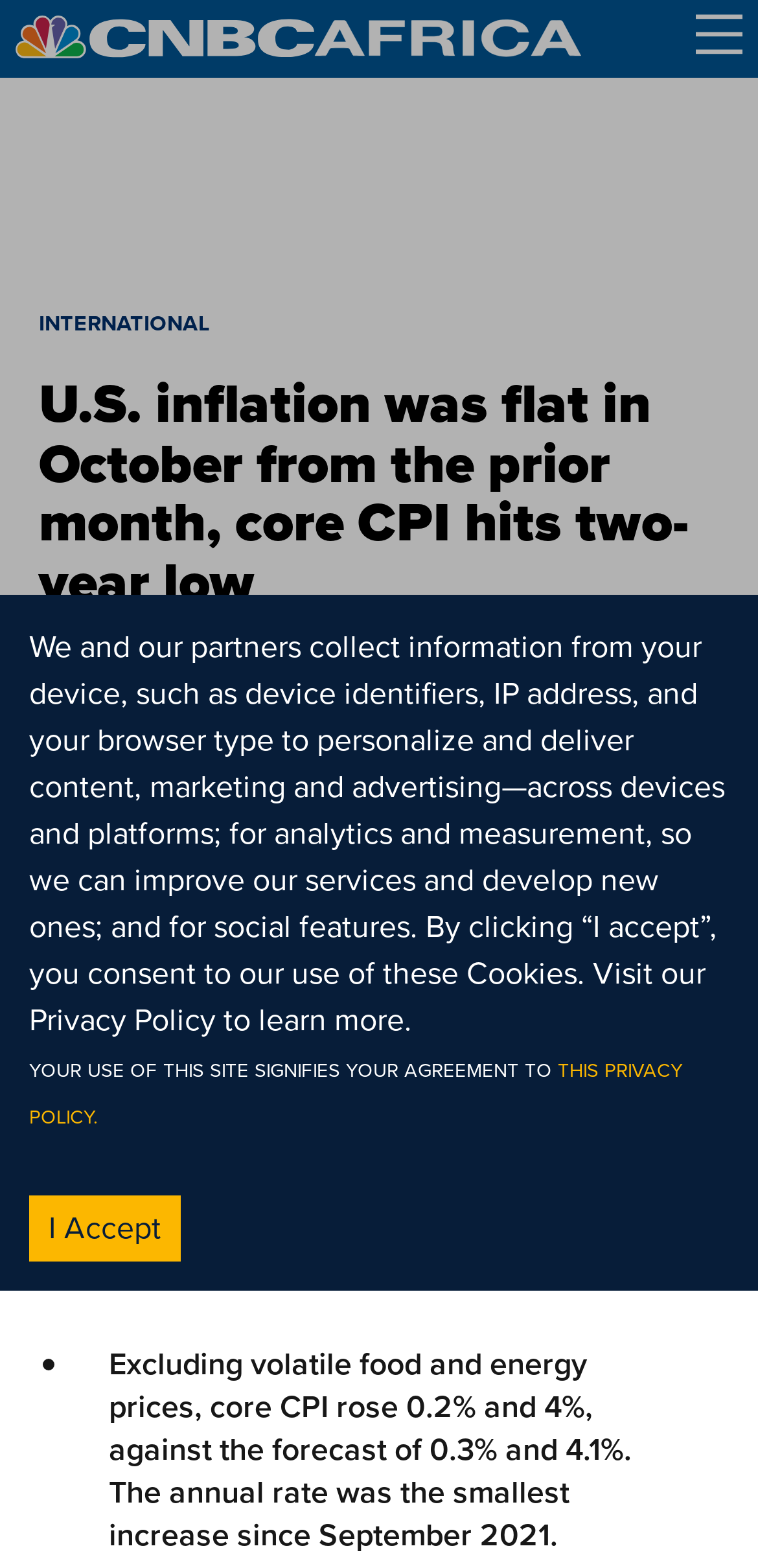Extract the bounding box coordinates of the UI element described by: "Privacy Policy to learn more.". The coordinates should include four float numbers ranging from 0 to 1, e.g., [left, top, right, bottom].

[0.038, 0.636, 0.544, 0.664]